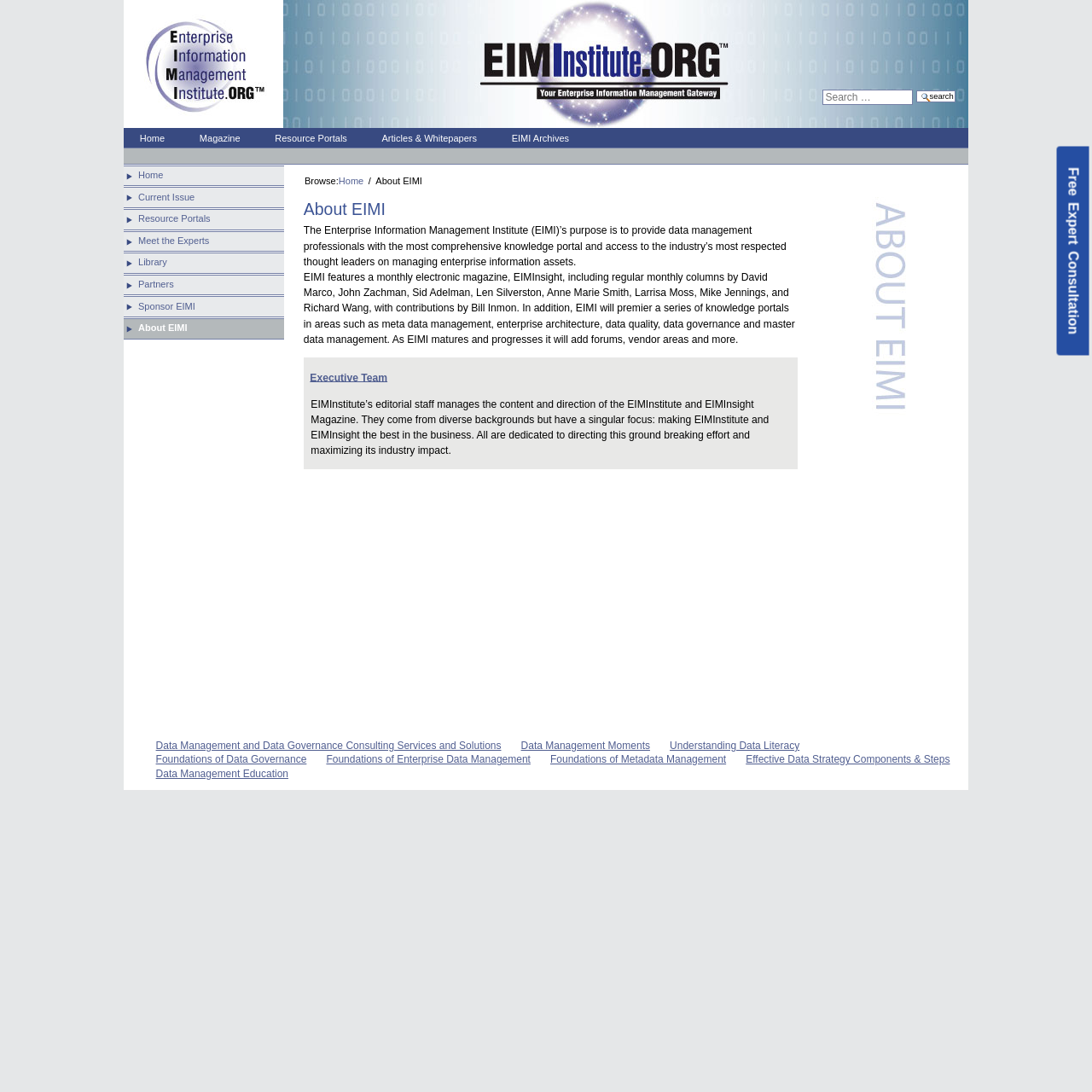Please specify the bounding box coordinates in the format (top-left x, top-left y, bottom-right x, bottom-right y), with values ranging from 0 to 1. Identify the bounding box for the UI component described as follows: Foundations of Enterprise Data Management

[0.299, 0.69, 0.486, 0.701]